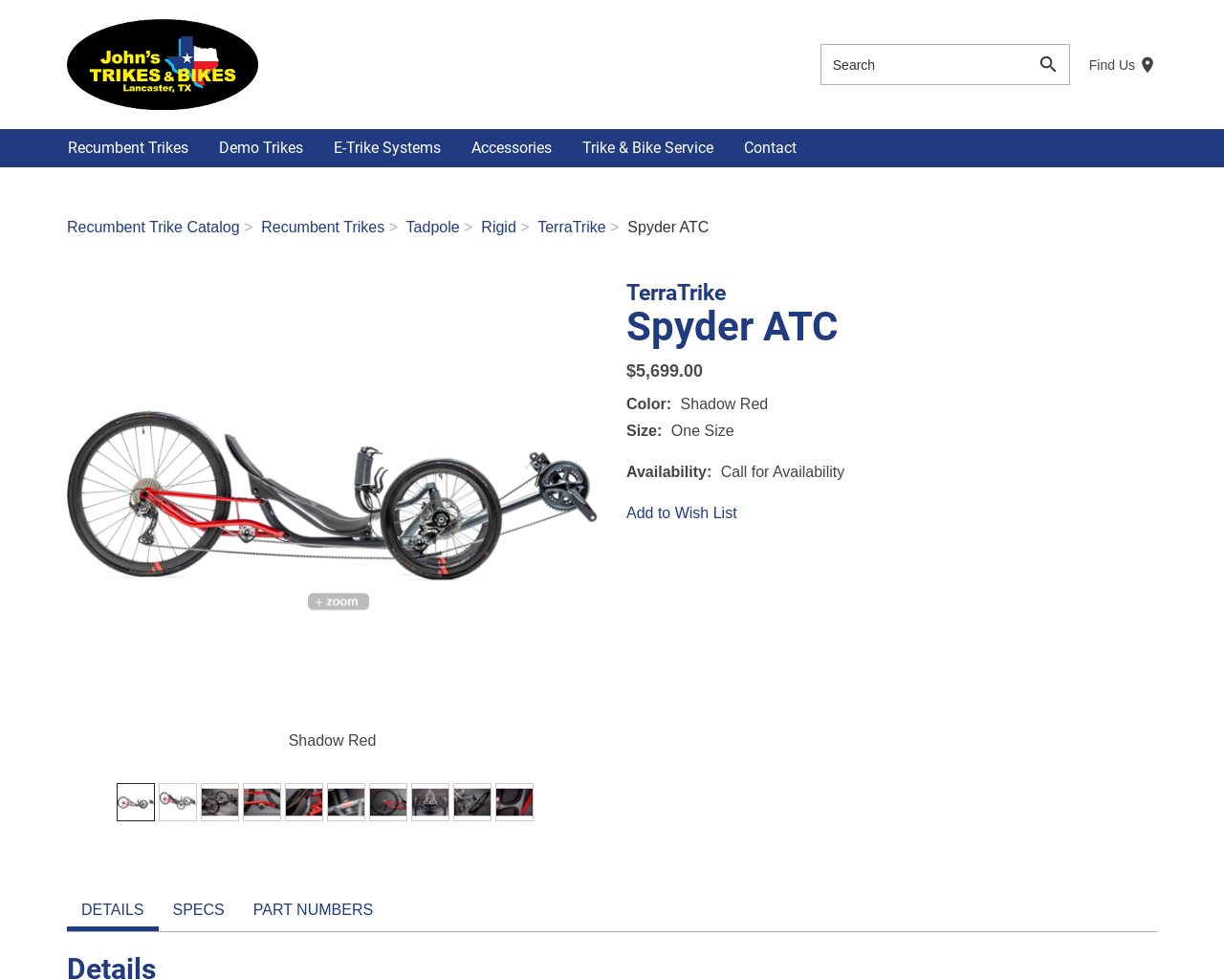Identify the bounding box coordinates of the area that should be clicked in order to complete the given instruction: "Search for something". The bounding box coordinates should be four float numbers between 0 and 1, i.e., [left, top, right, bottom].

[0.669, 0.046, 0.706, 0.061]